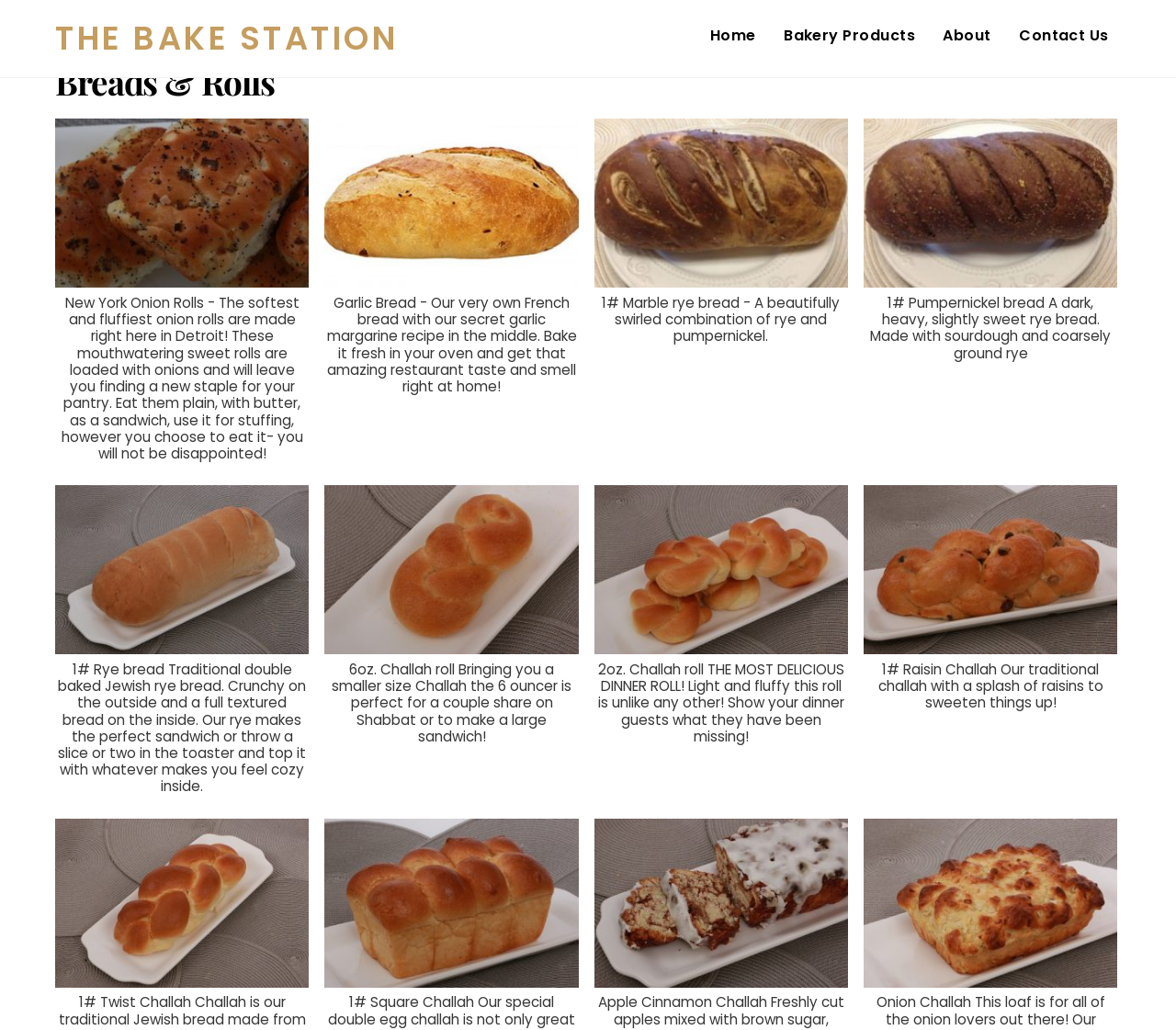Pinpoint the bounding box coordinates of the area that should be clicked to complete the following instruction: "Go to Home page". The coordinates must be given as four float numbers between 0 and 1, i.e., [left, top, right, bottom].

[0.596, 0.014, 0.65, 0.055]